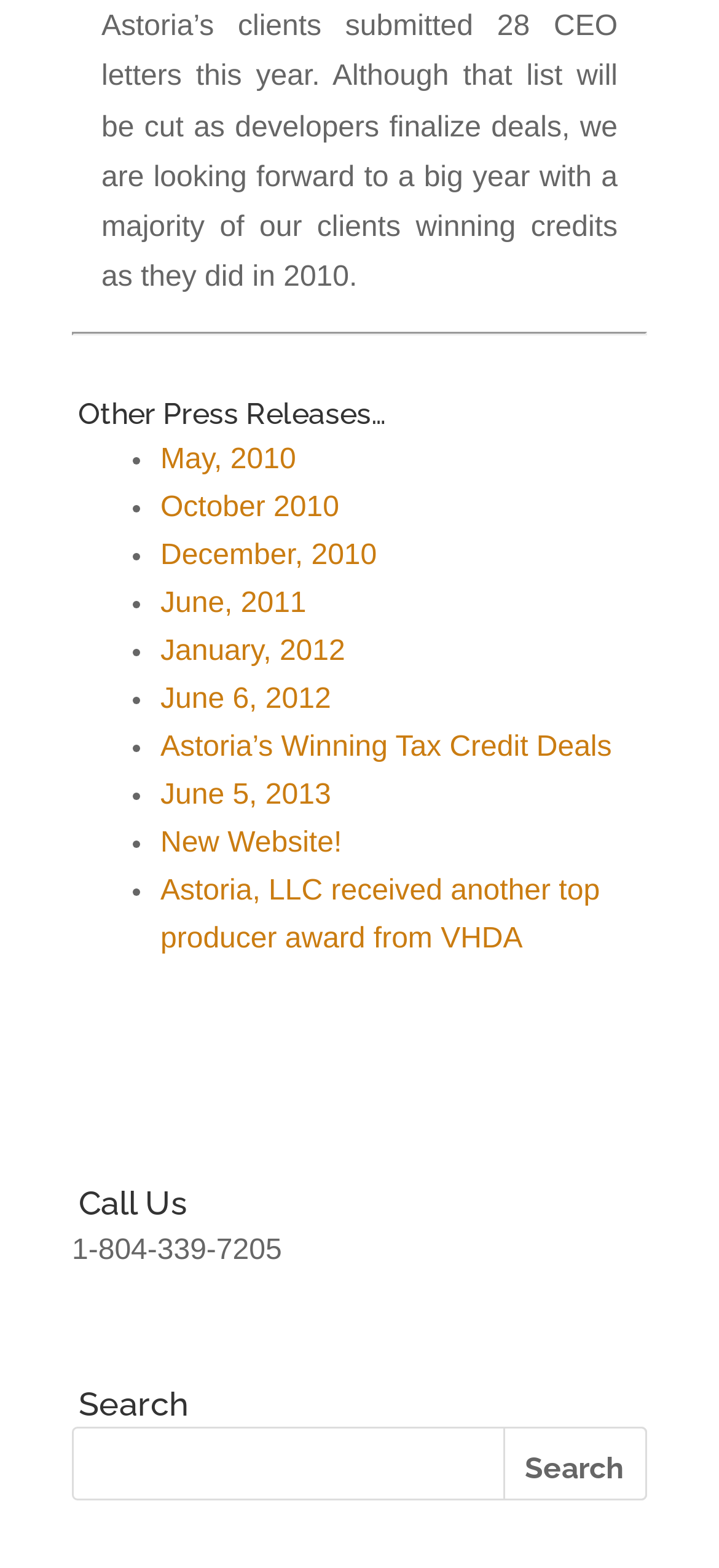Locate the bounding box coordinates of the clickable area to execute the instruction: "View Astoria's winning tax credit deals". Provide the coordinates as four float numbers between 0 and 1, represented as [left, top, right, bottom].

[0.223, 0.466, 0.851, 0.486]